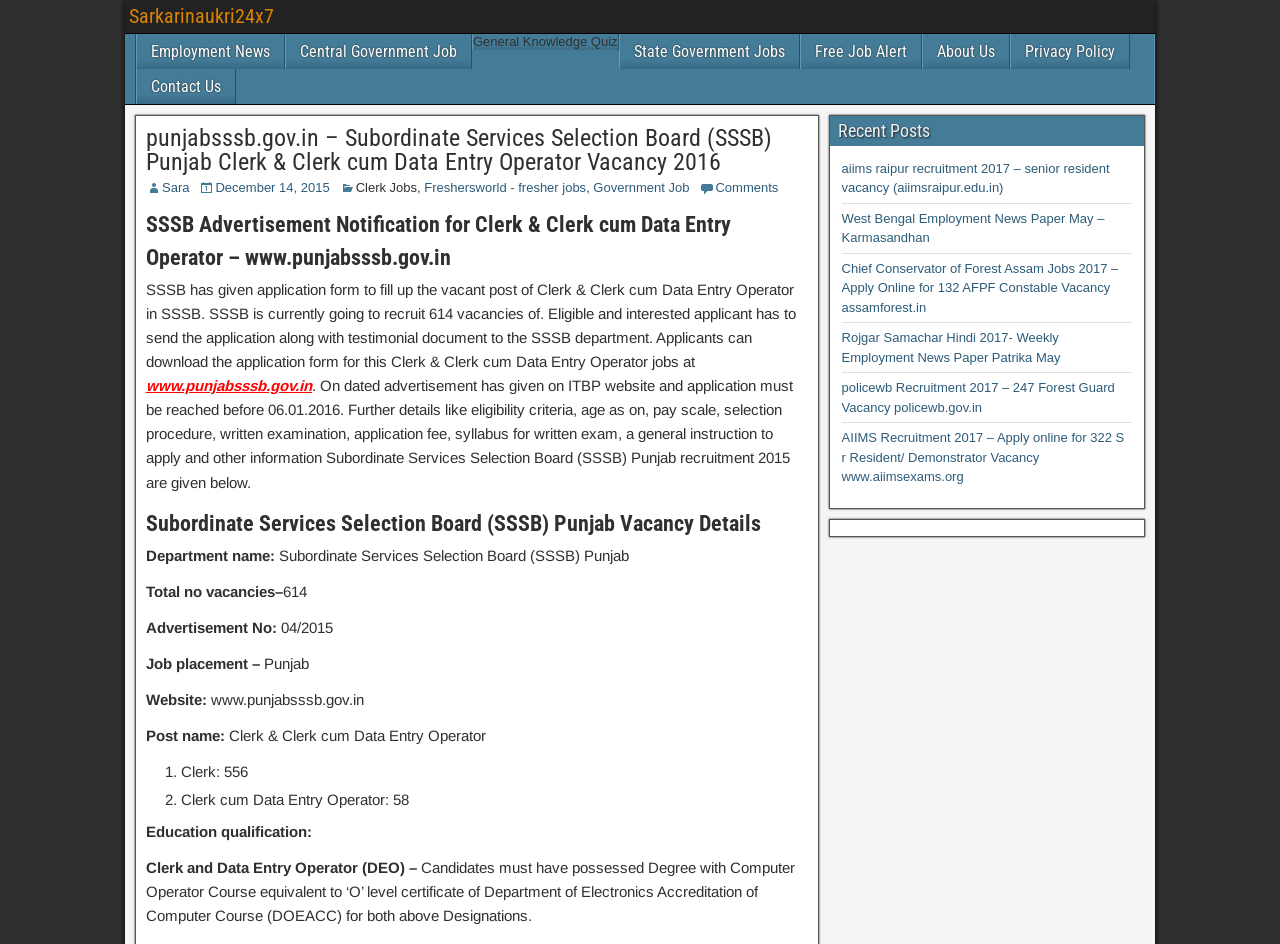Pinpoint the bounding box coordinates of the clickable element needed to complete the instruction: "Visit the 'Employment News' page". The coordinates should be provided as four float numbers between 0 and 1: [left, top, right, bottom].

[0.107, 0.036, 0.222, 0.073]